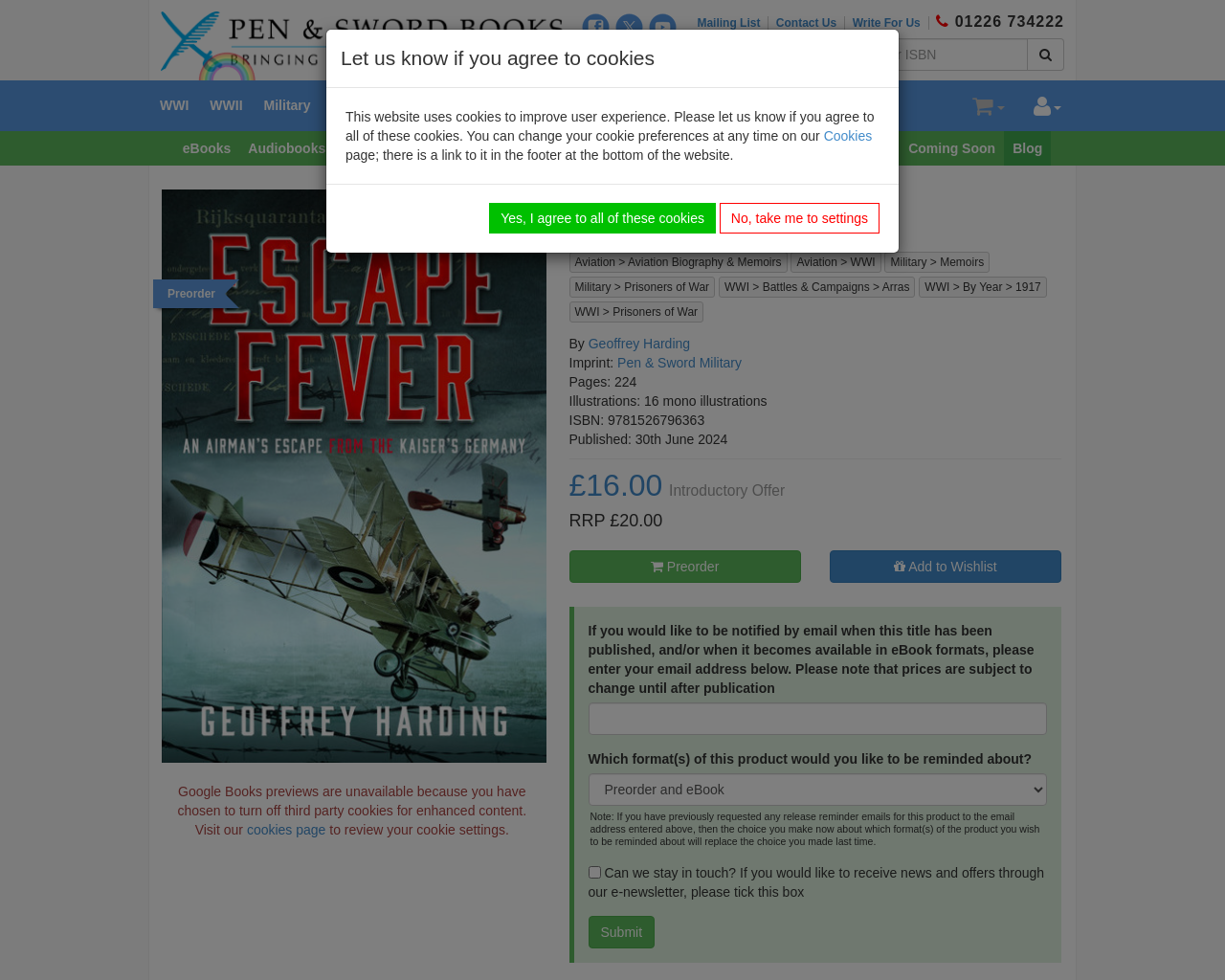Please provide the bounding box coordinates for the element that needs to be clicked to perform the following instruction: "View Escape Fever book details". The coordinates should be given as four float numbers between 0 and 1, i.e., [left, top, right, bottom].

[0.132, 0.193, 0.446, 0.778]